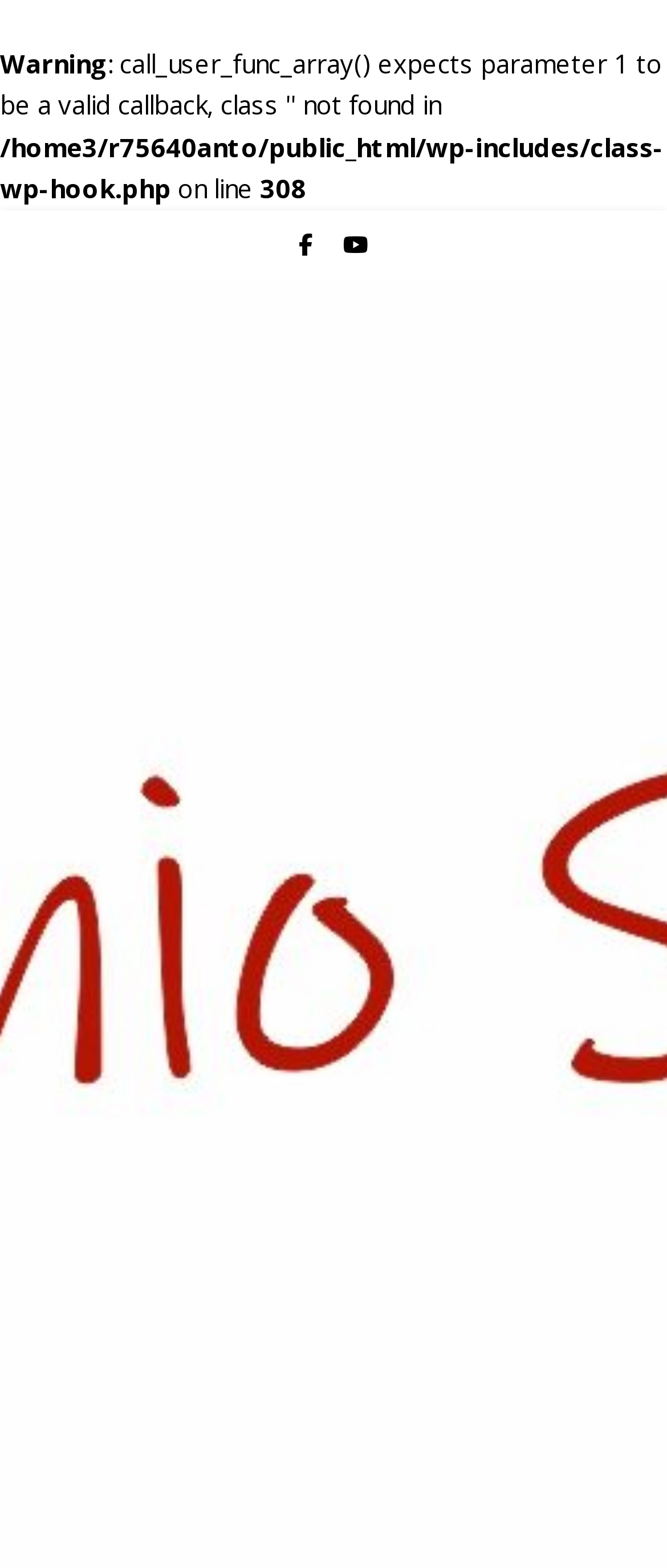What is the width of the table?
Using the image as a reference, answer with just one word or a short phrase.

Full width